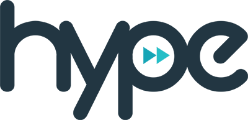Observe the image and answer the following question in detail: What type of content does the website focus on delivering?

The caption states that the website's focus is on delivering trending news, celebrity updates, and lifestyle content to its audience, which suggests that the website is an entertainment and lifestyle platform.